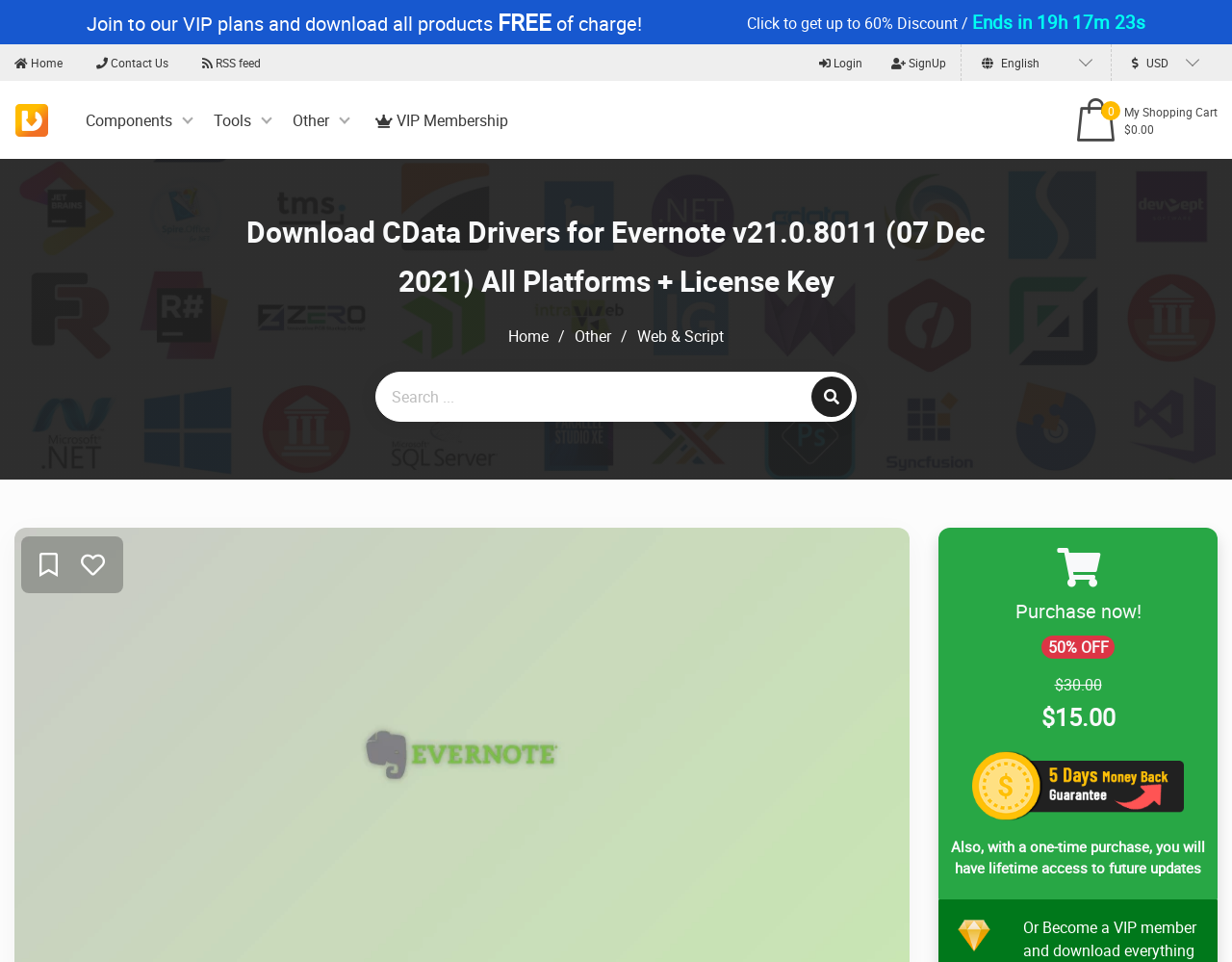Please provide a brief answer to the question using only one word or phrase: 
What is the discount percentage for the VIP membership?

60%